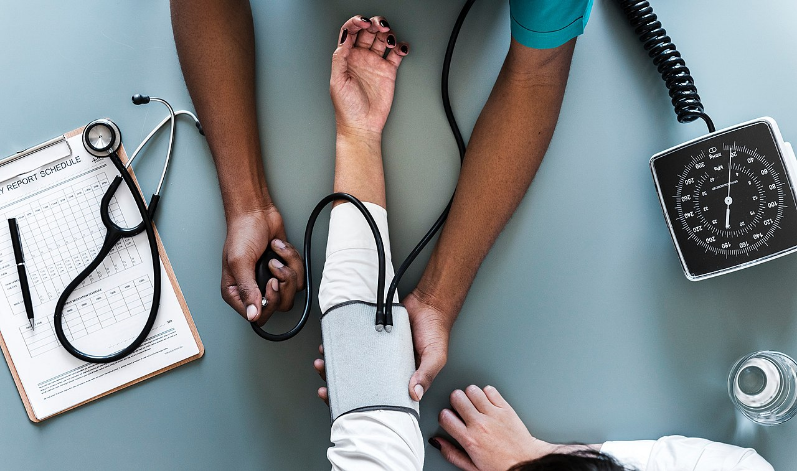Present an elaborate depiction of the scene captured in the image.

The image depicts a blood pressure check in a clinical setting, highlighting the importance of monitoring one’s health. In the foreground, a healthcare provider uses a sphygmomanometer, an essential tool for assessing blood pressure, wrapped around a patient’s arm. Two hands are visible: one holds the monitor's cuff in place, while the other gently assists—indicative of a supportive and caring approach in healthcare.

On the left side of the image, a stethoscope rests against a clipboard, which appears to have a report or schedule for patient appointments, emphasizing the administrative aspect of healthcare management. The clinical environment is further complemented by a nearby glass of water, symbolizing health and hydration.

This scene encapsulates the theme of the article titled "Healthy Life and Healthy Blood Pressure," emphasizing the significance of monitoring blood pressure as a critical component of overall health maintenance. It reflects the article's focus on various aspects of a healthy life, including physical well-being, which are essential for achieving longevity and improved quality of life.